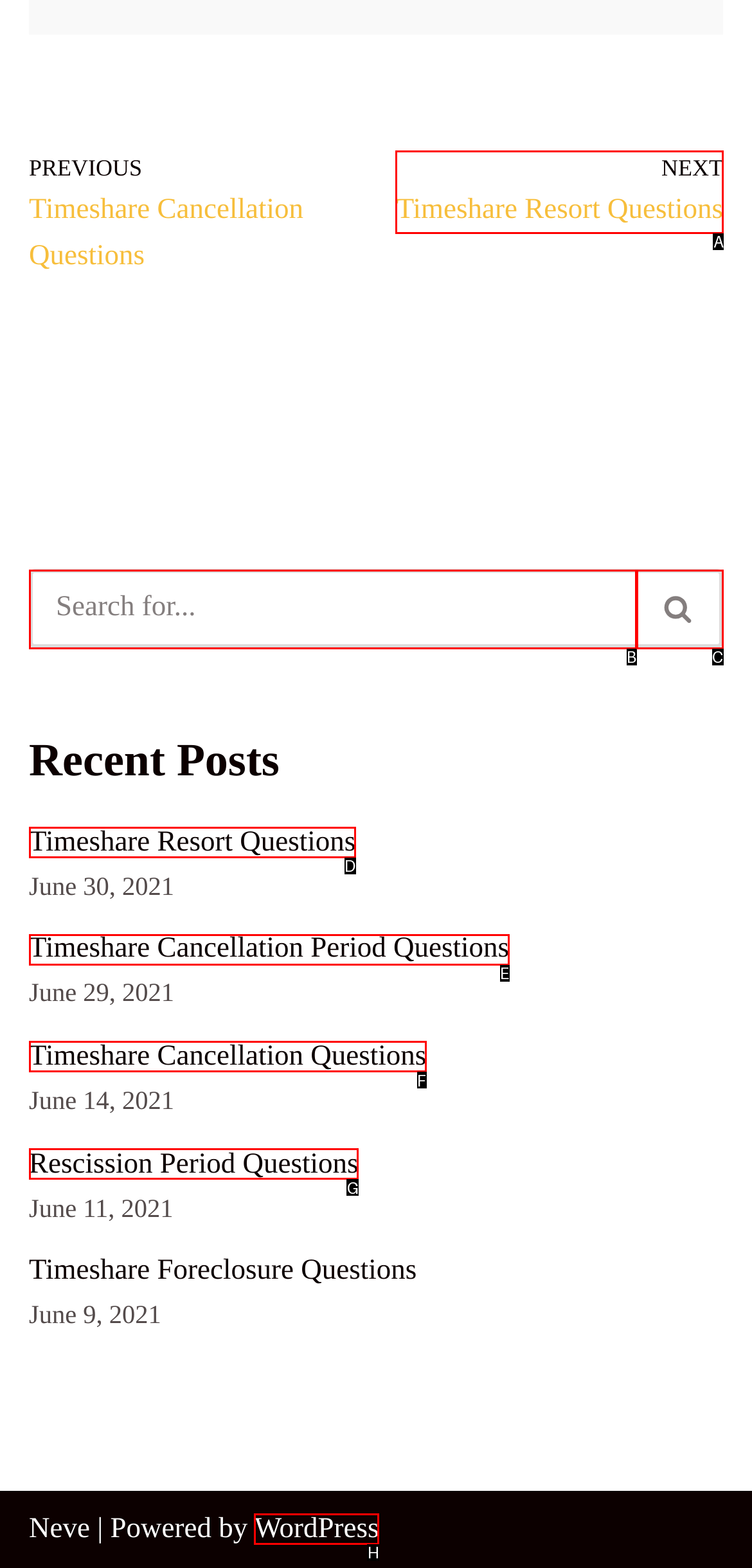Determine the letter of the UI element that will complete the task: Go to next timeshare resort questions
Reply with the corresponding letter.

A